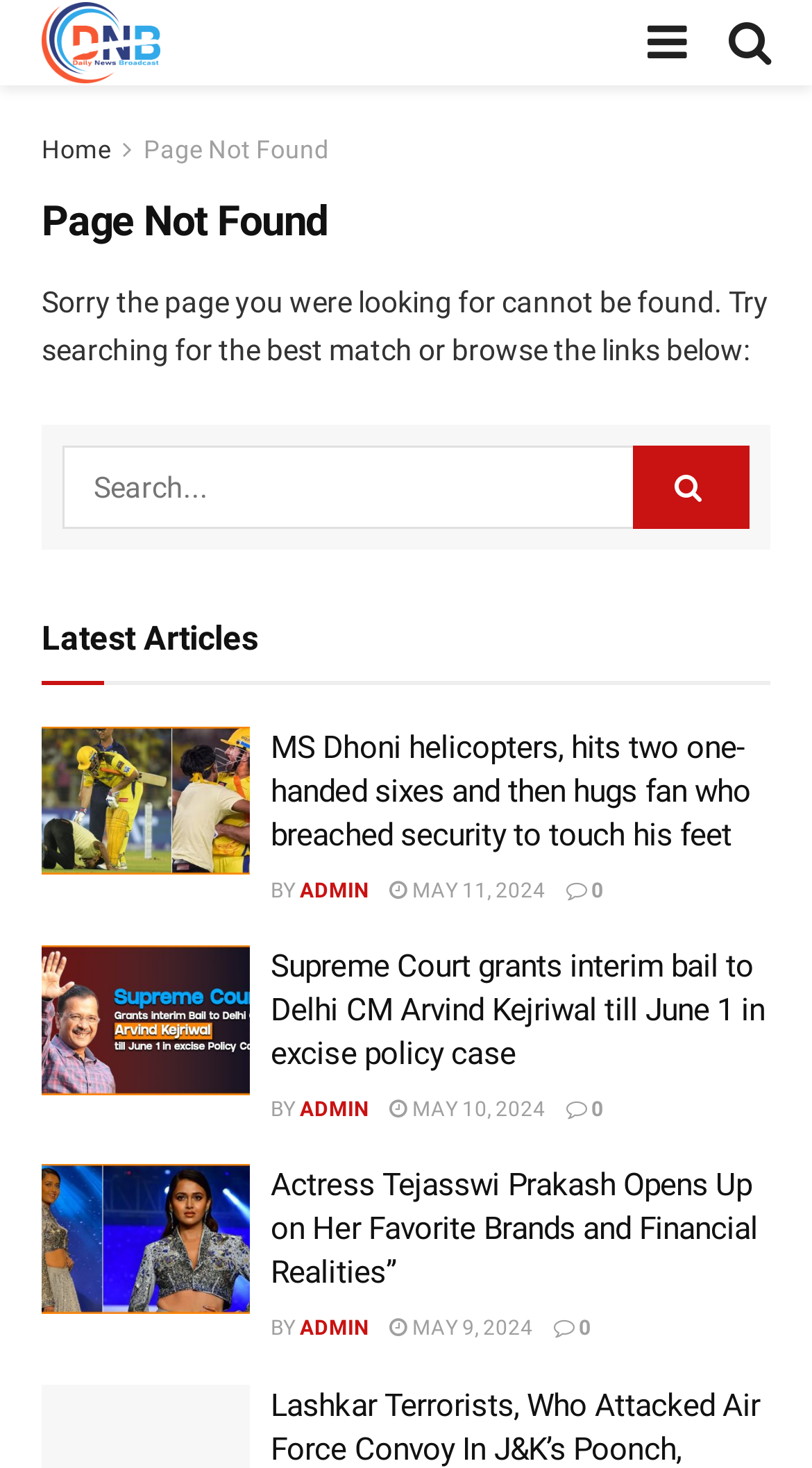What is the date of the latest article?
Examine the image closely and answer the question with as much detail as possible.

I looked at the date information associated with each article and found that the latest article has a date of MAY 11, 2024, which is indicated by the link ' MAY 11, 2024'.